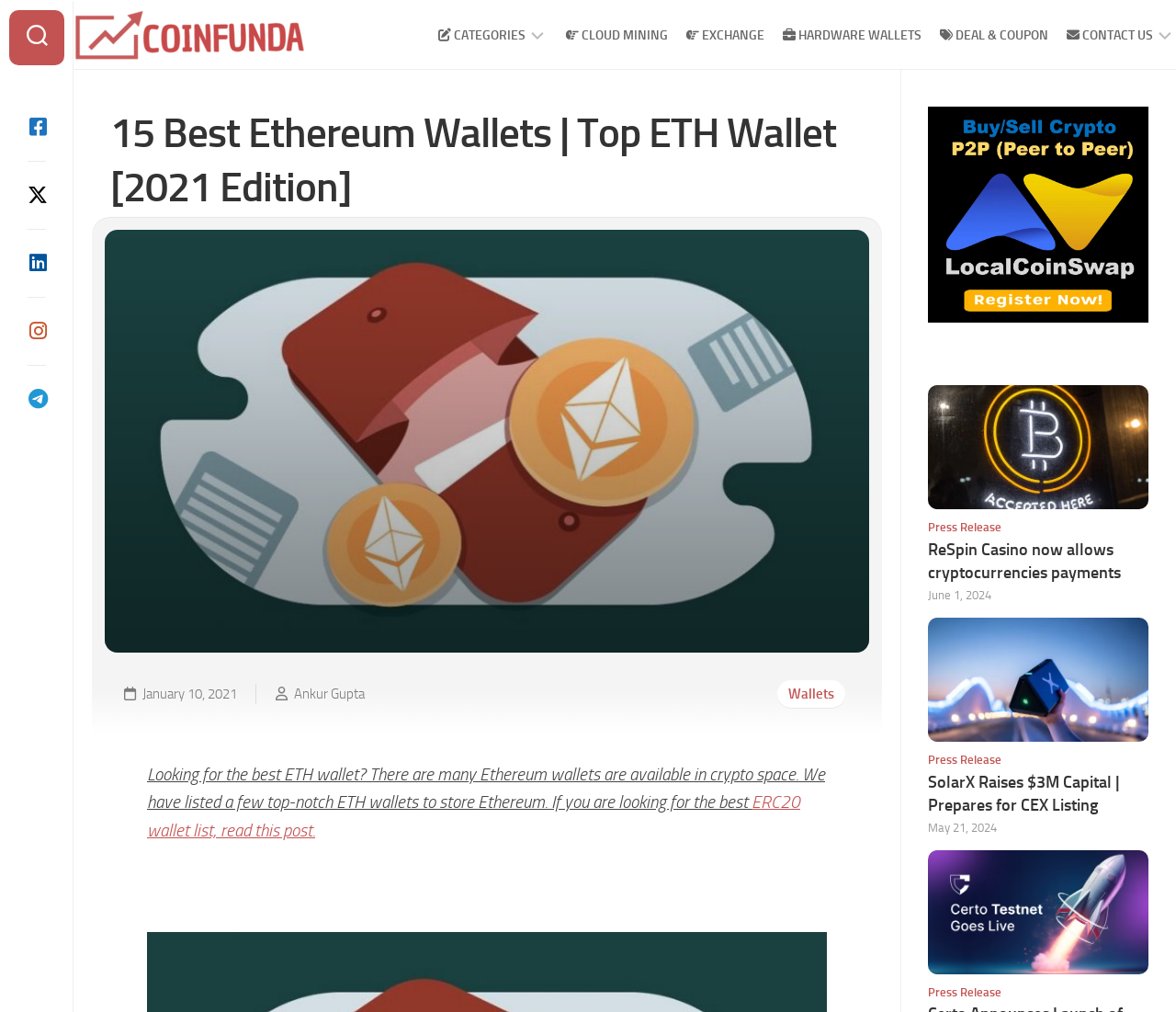Please find and give the text of the main heading on the webpage.

15 Best Ethereum Wallets | Top ETH Wallet [2021 Edition]